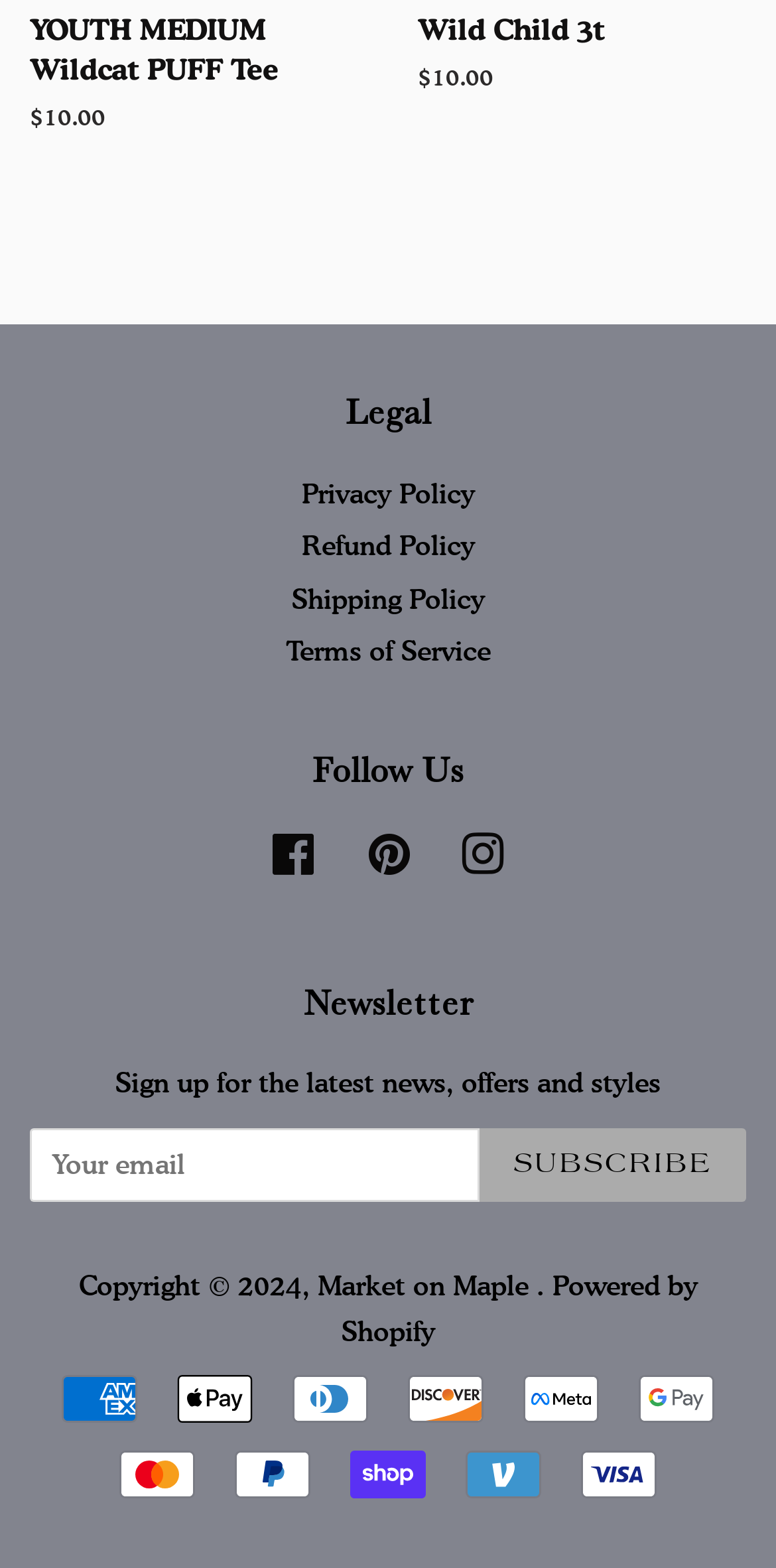For the following element description, predict the bounding box coordinates in the format (top-left x, top-left y, bottom-right x, bottom-right y). All values should be floating point numbers between 0 and 1. Description: Pinterest

[0.473, 0.539, 0.529, 0.56]